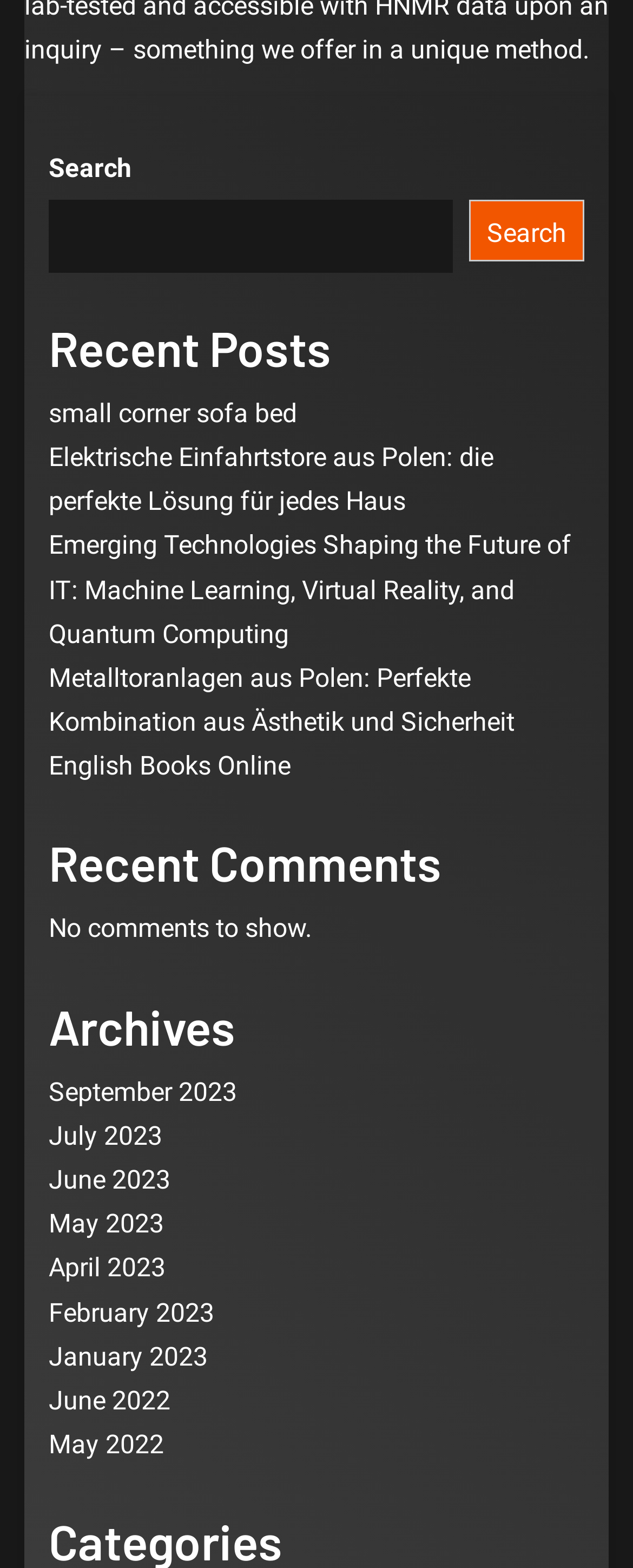Please provide a detailed answer to the question below by examining the image:
What is the main purpose of the search box?

The search box is located at the top of the webpage, and it has a button with the text 'Search'. This suggests that the main purpose of the search box is to search for posts on the website.